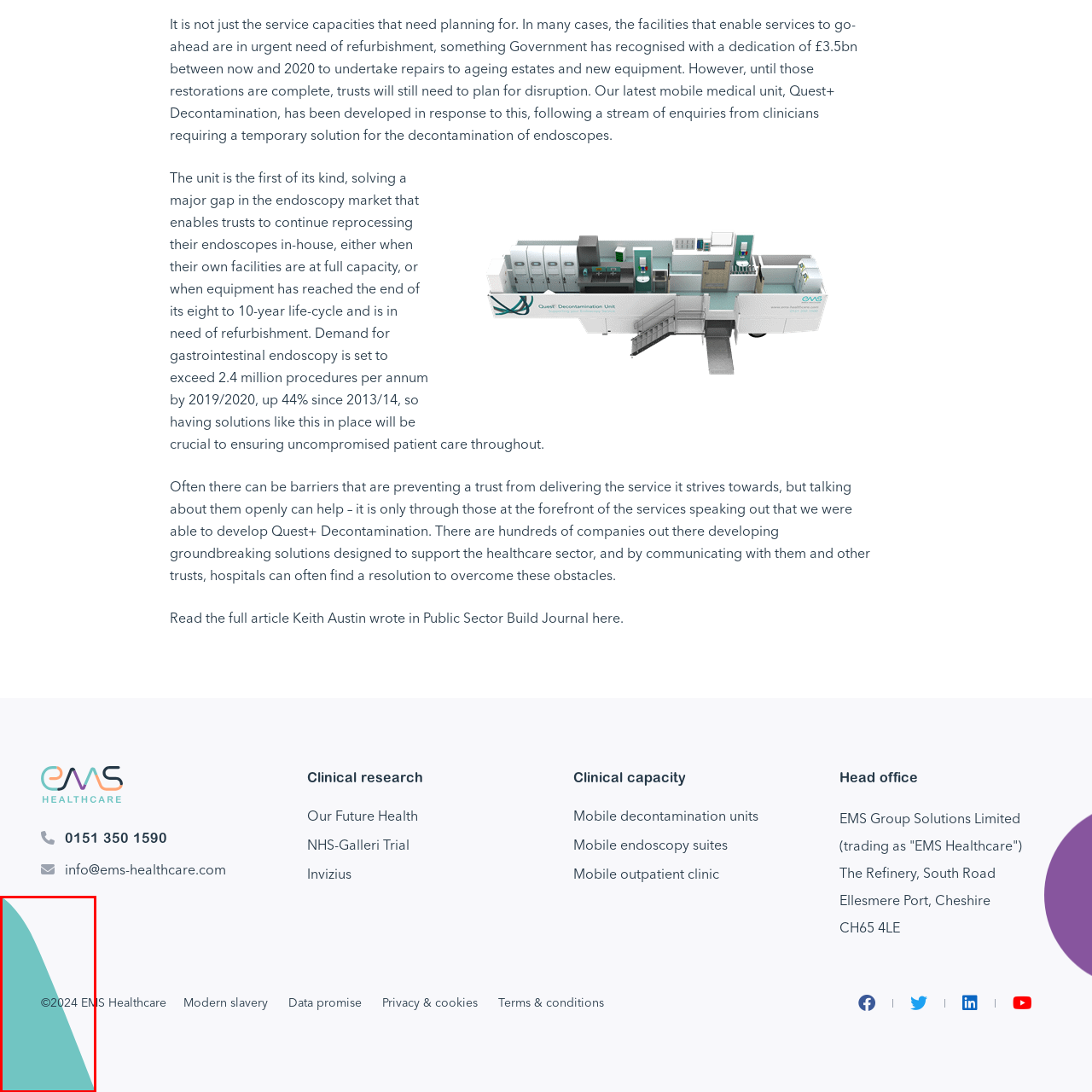Concentrate on the image inside the red frame and provide a detailed response to the subsequent question, utilizing the visual information from the image: 
What is the year of copyright ownership?

The centered text '©2024 EMS Healthcare' indicates that the content on the webpage is owned by EMS Healthcare and is copyrighted as of the year 2024, which suggests that the organization is concerned with protecting its intellectual property and creative works.